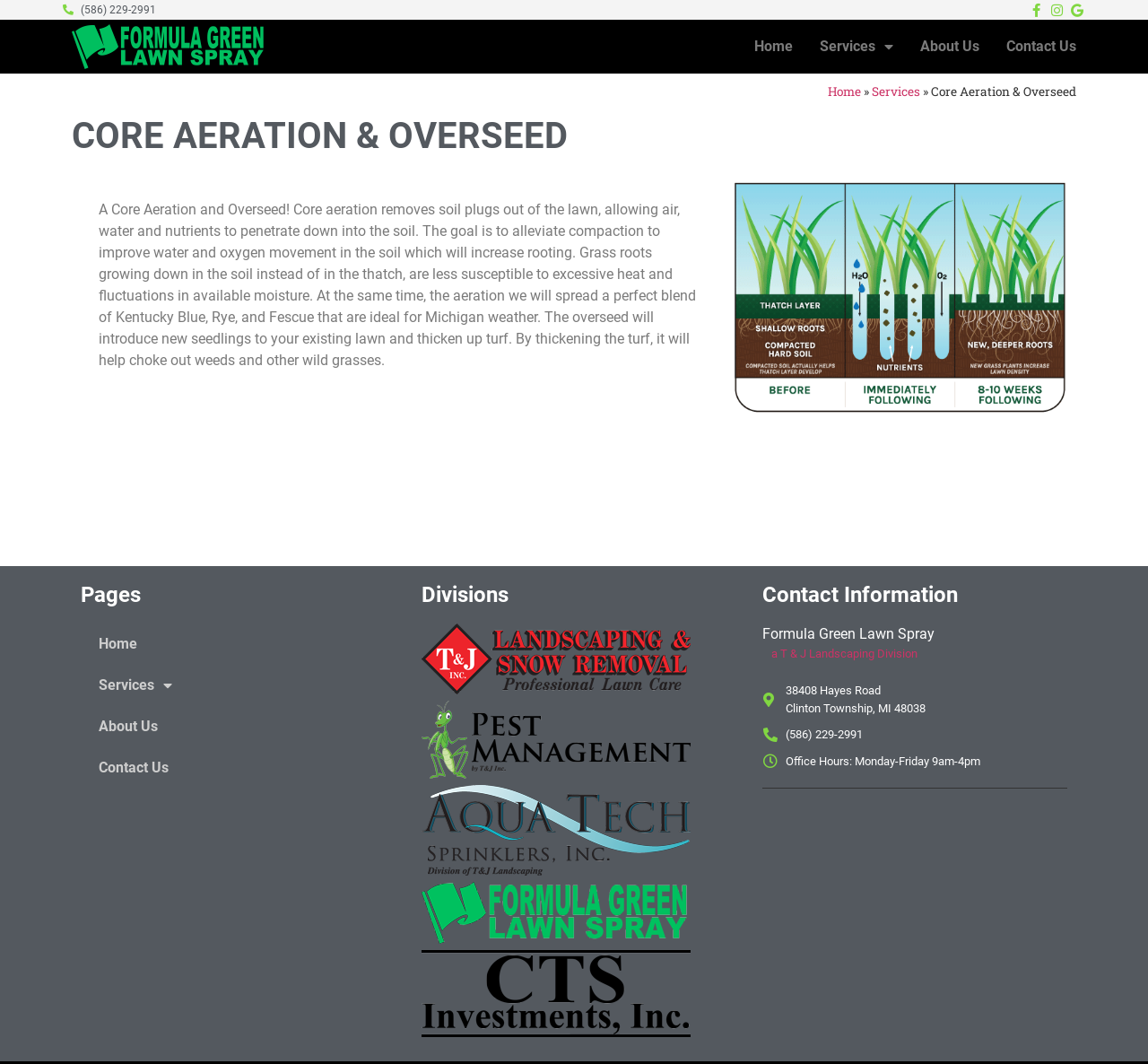Find the bounding box of the UI element described as: "Home". The bounding box coordinates should be given as four float values between 0 and 1, i.e., [left, top, right, bottom].

[0.721, 0.078, 0.75, 0.094]